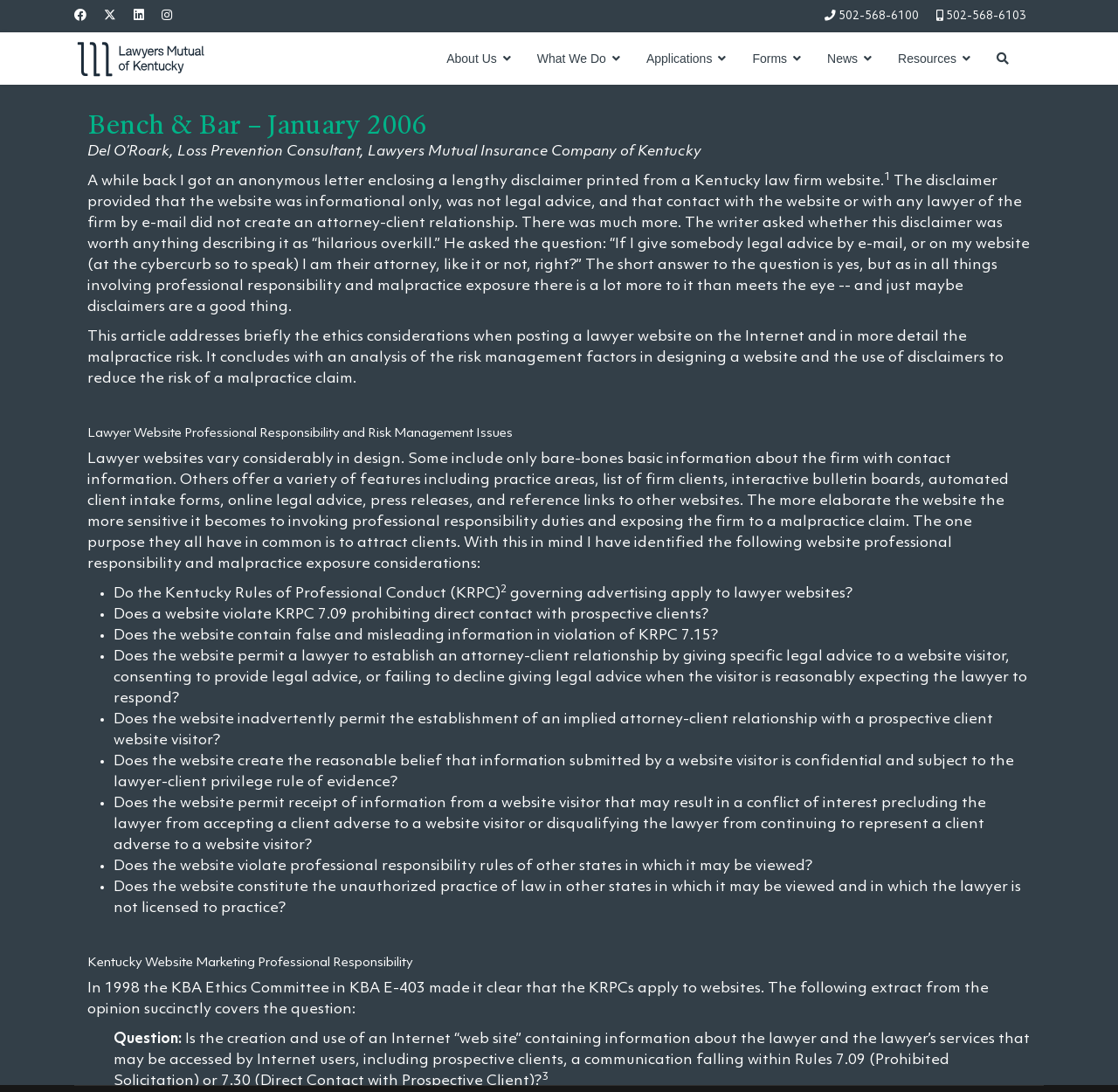Provide your answer to the question using just one word or phrase: What is the relevance of Kentucky Rules of Professional Conduct to lawyer websites?

Applicability to lawyer websites